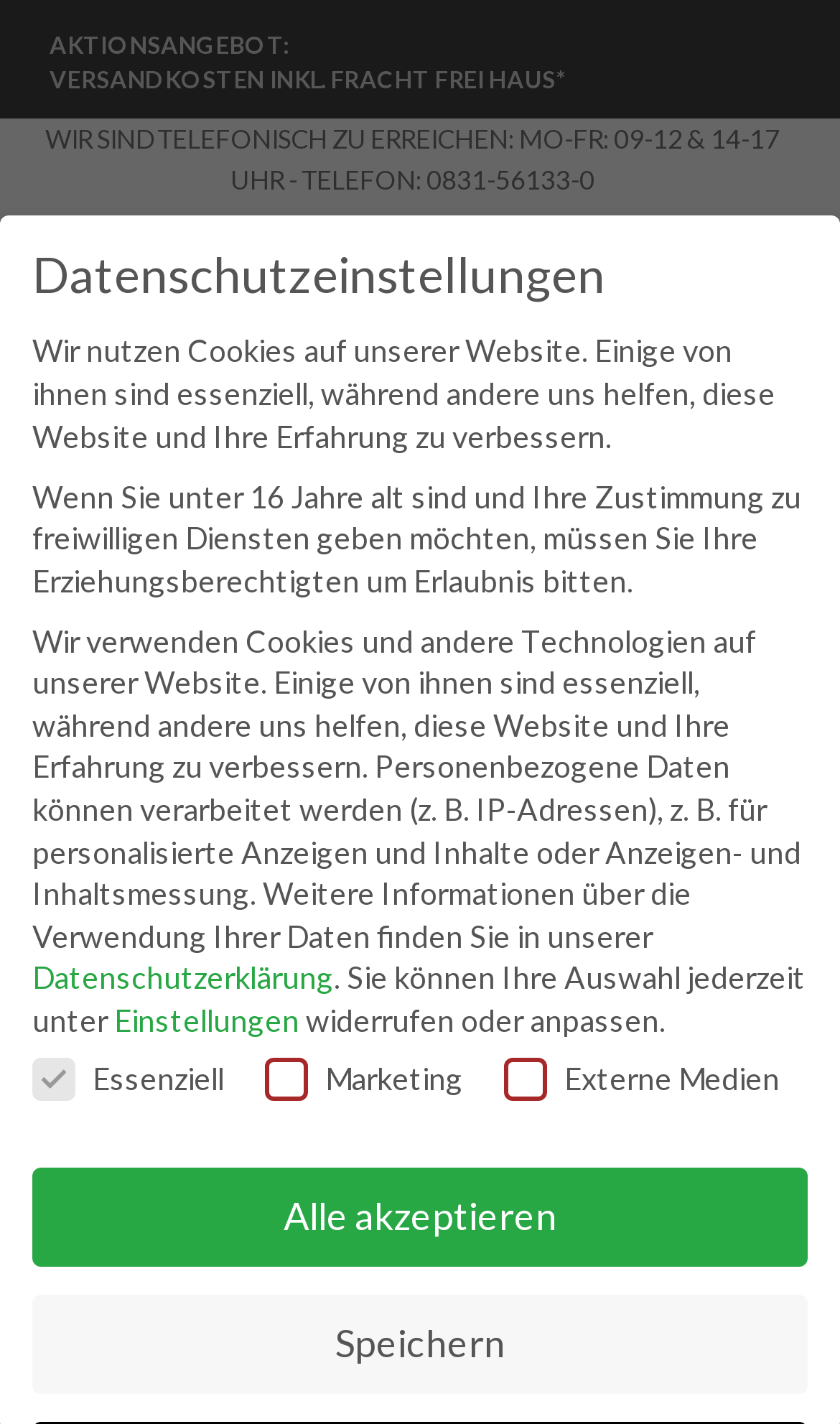What is the phone number to reach the university?
Please provide a single word or phrase as the answer based on the screenshot.

0831-56133-0